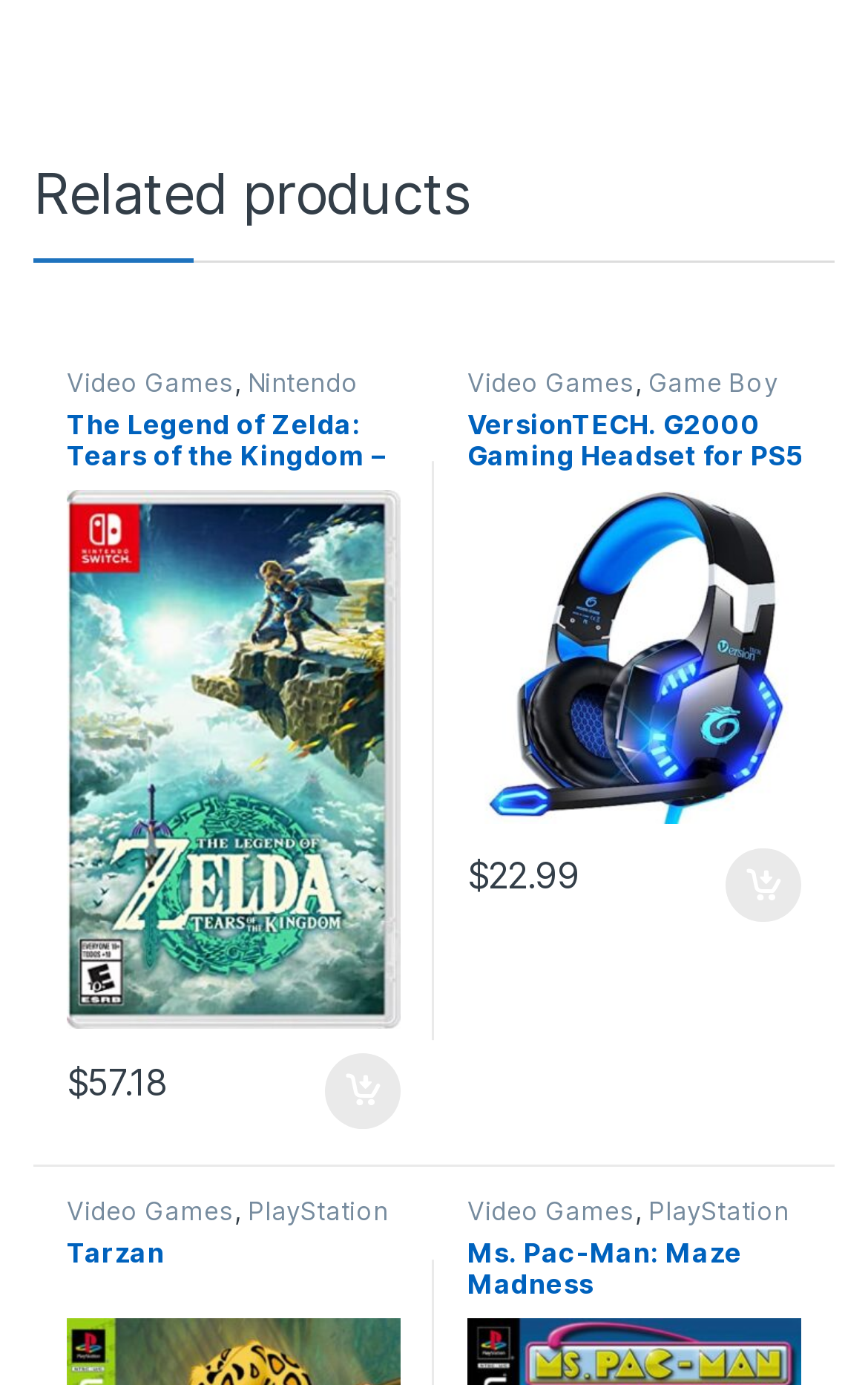Identify the bounding box coordinates of the HTML element based on this description: "Add to cart".

[0.375, 0.761, 0.462, 0.815]